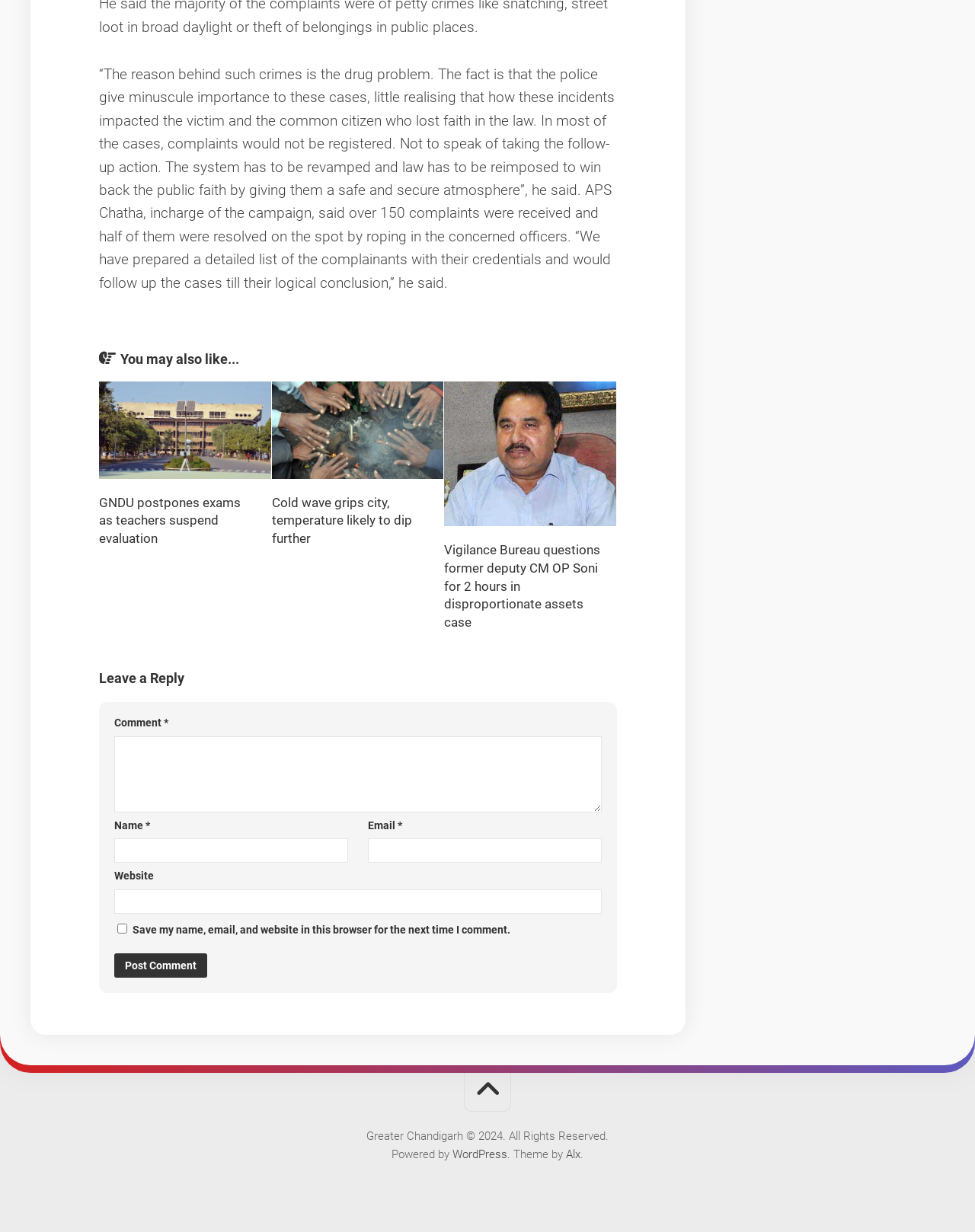Find the bounding box coordinates for the HTML element described as: "SDSU Syllabus Collection". The coordinates should consist of four float values between 0 and 1, i.e., [left, top, right, bottom].

None